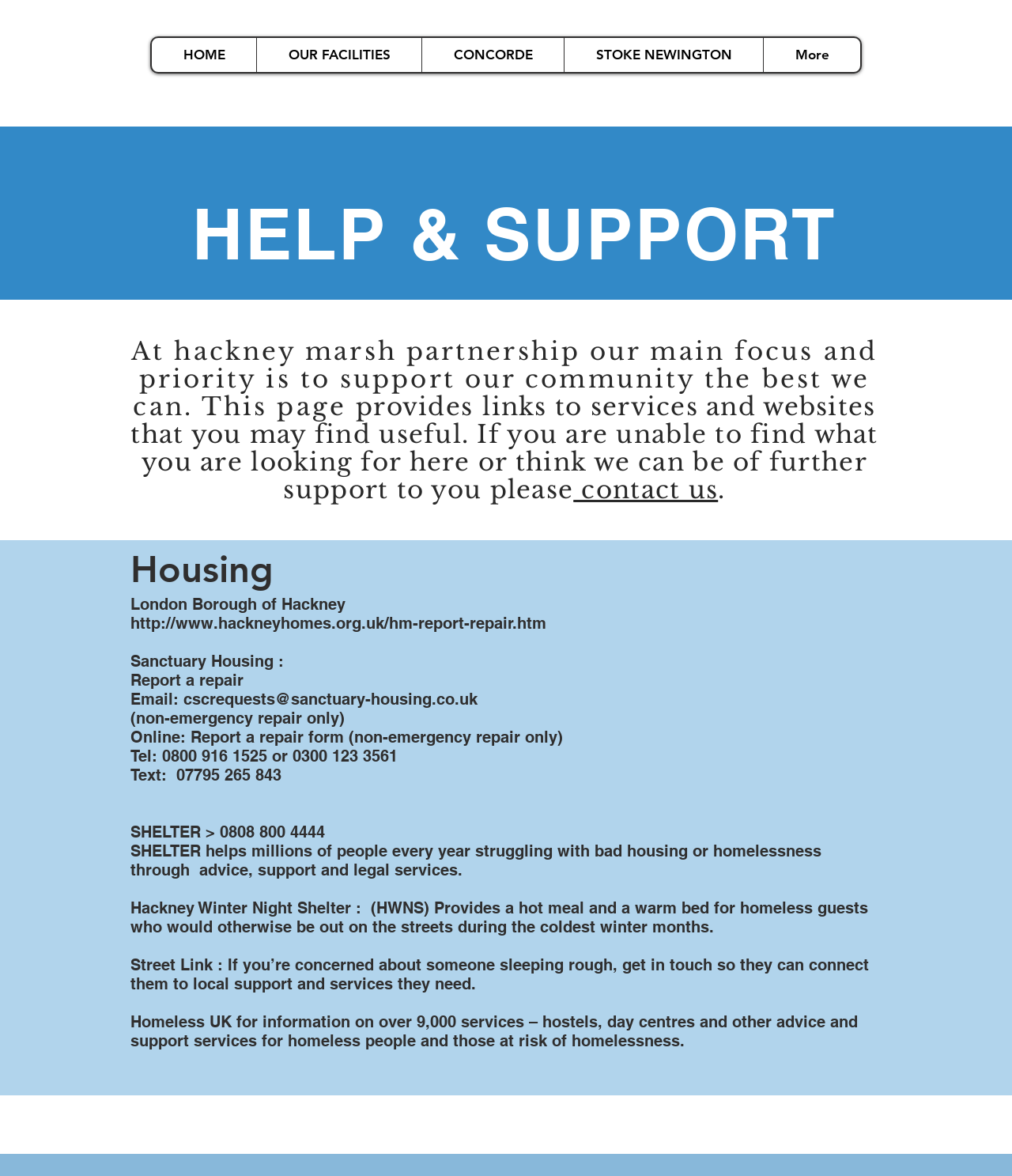Determine the bounding box coordinates of the clickable region to carry out the instruction: "Get help from SHELTER".

[0.129, 0.699, 0.321, 0.716]